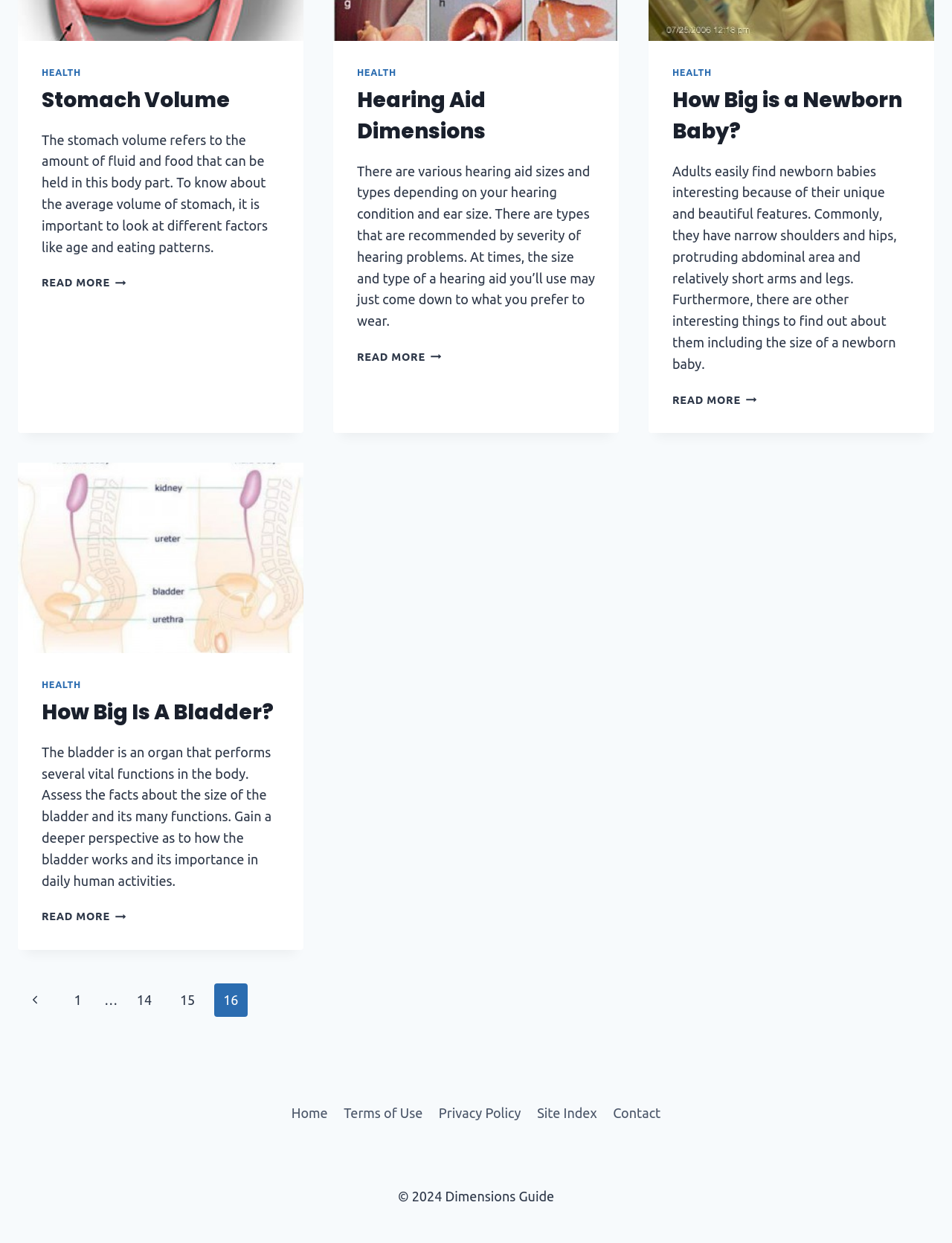Identify the coordinates of the bounding box for the element described below: "Read More Stomach VolumeContinue". Return the coordinates as four float numbers between 0 and 1: [left, top, right, bottom].

[0.044, 0.223, 0.132, 0.232]